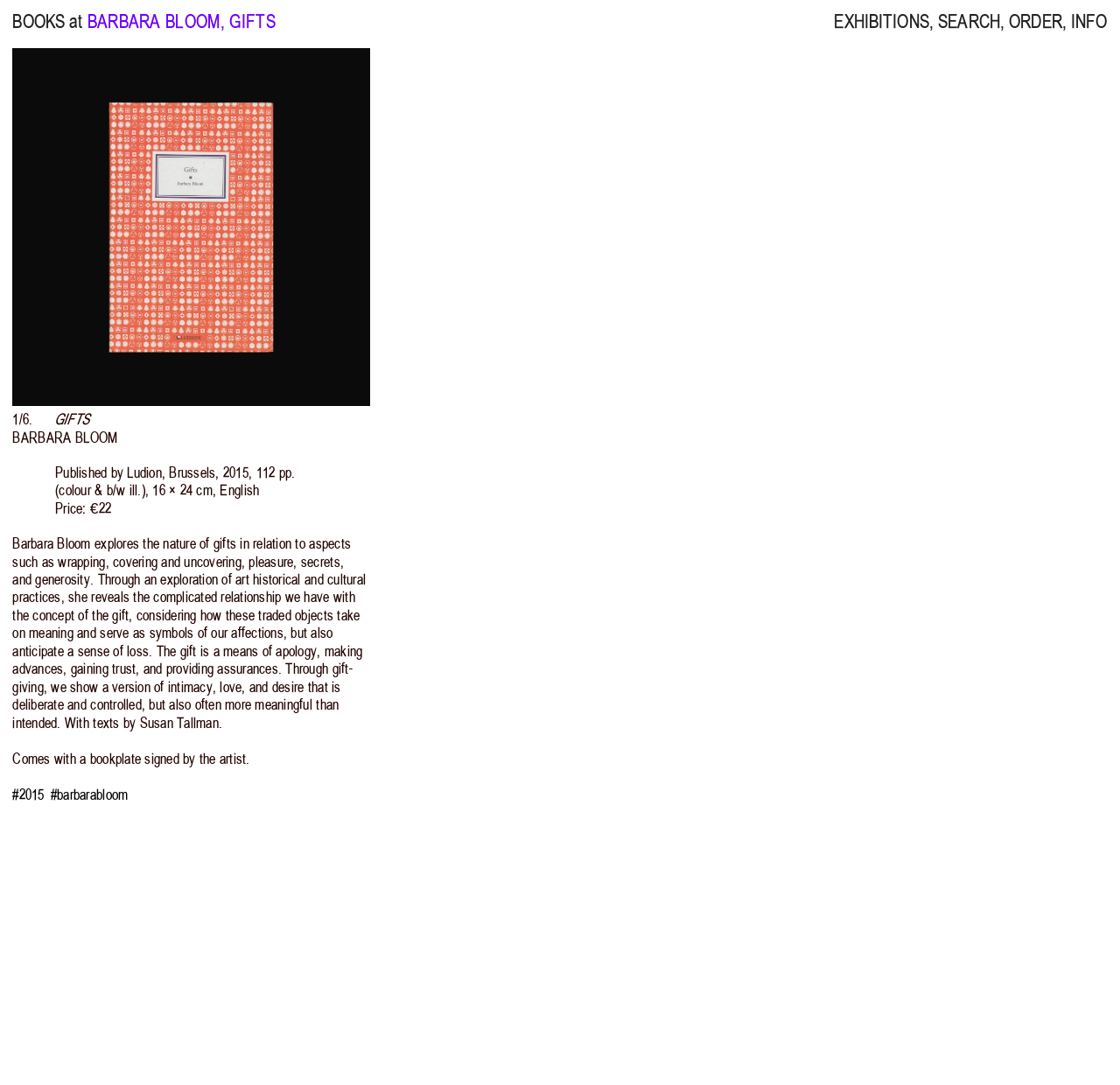Given the description BOOKS at, predict the bounding box coordinates of the UI element. Ensure the coordinates are in the format (top-left x, top-left y, bottom-right x, bottom-right y) and all values are between 0 and 1.

[0.011, 0.01, 0.074, 0.03]